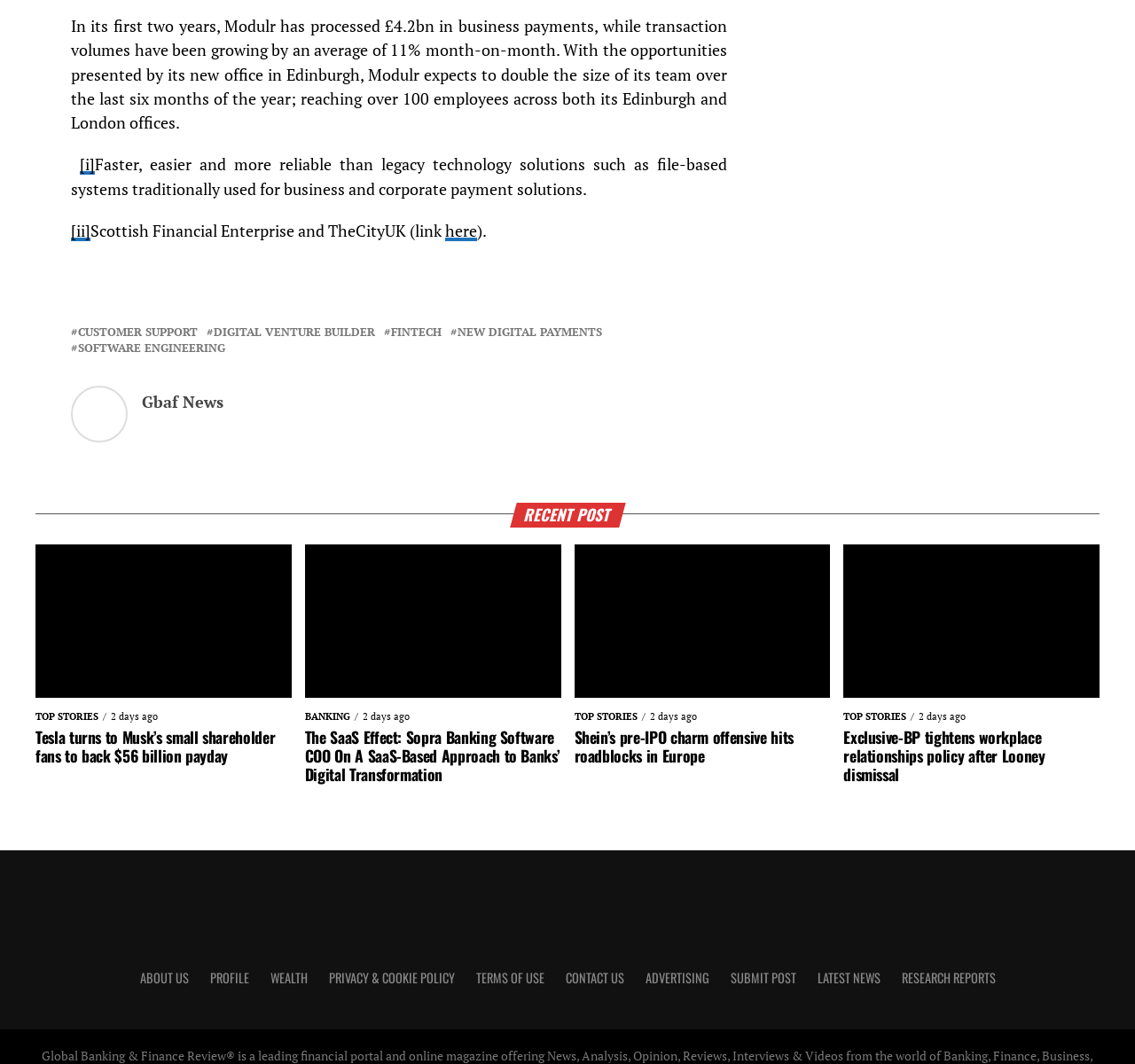Identify the bounding box coordinates for the UI element described by the following text: "Terms of Use". Provide the coordinates as four float numbers between 0 and 1, in the format [left, top, right, bottom].

[0.419, 0.91, 0.479, 0.928]